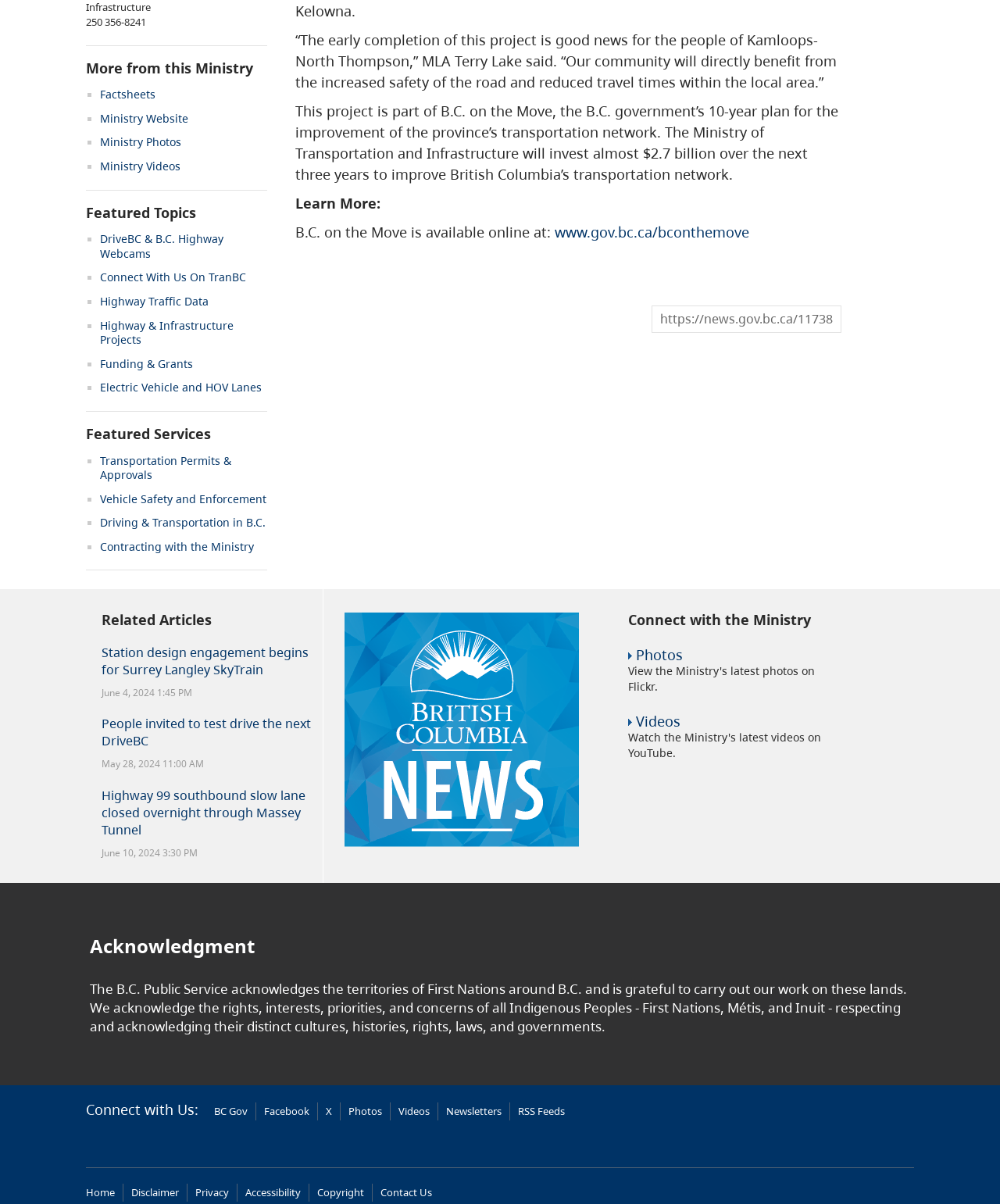Determine the bounding box coordinates (top-left x, top-left y, bottom-right x, bottom-right y) of the UI element described in the following text: Privacy

[0.195, 0.984, 0.229, 0.997]